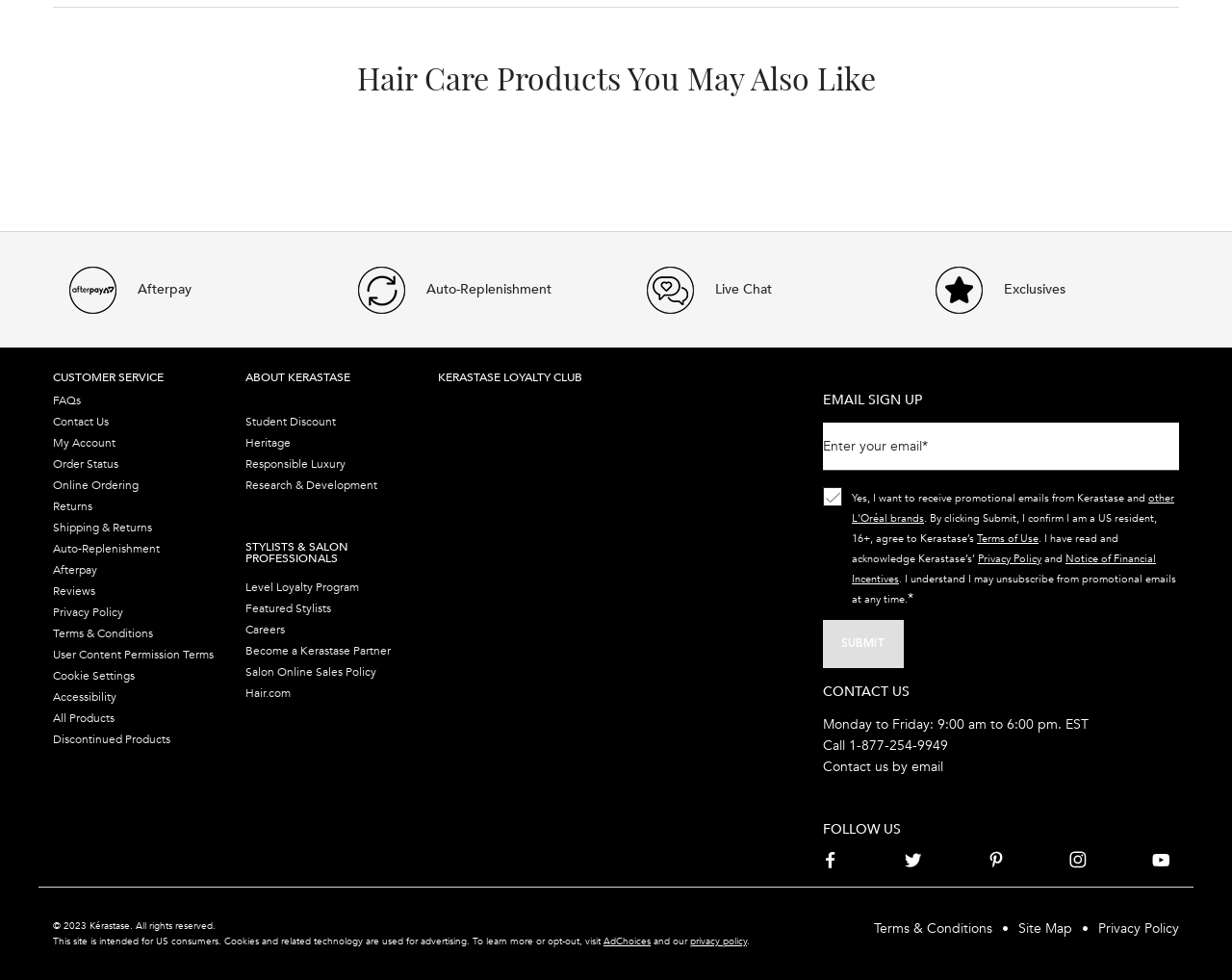Determine the bounding box coordinates for the HTML element described here: "Privacy Policy".

[0.794, 0.563, 0.845, 0.578]